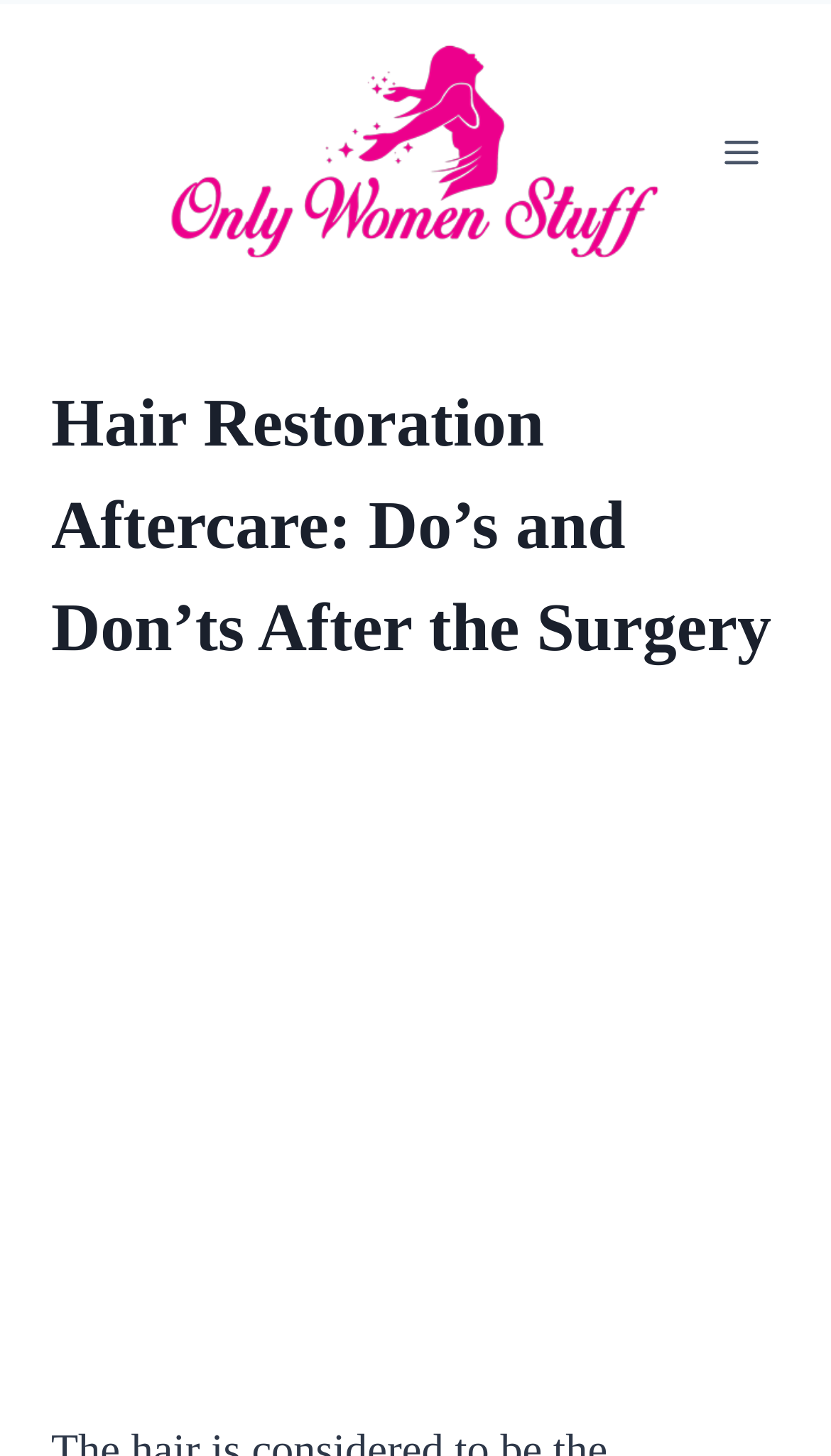What is the logo on the top left corner?
Using the visual information, reply with a single word or short phrase.

only women stuff logo